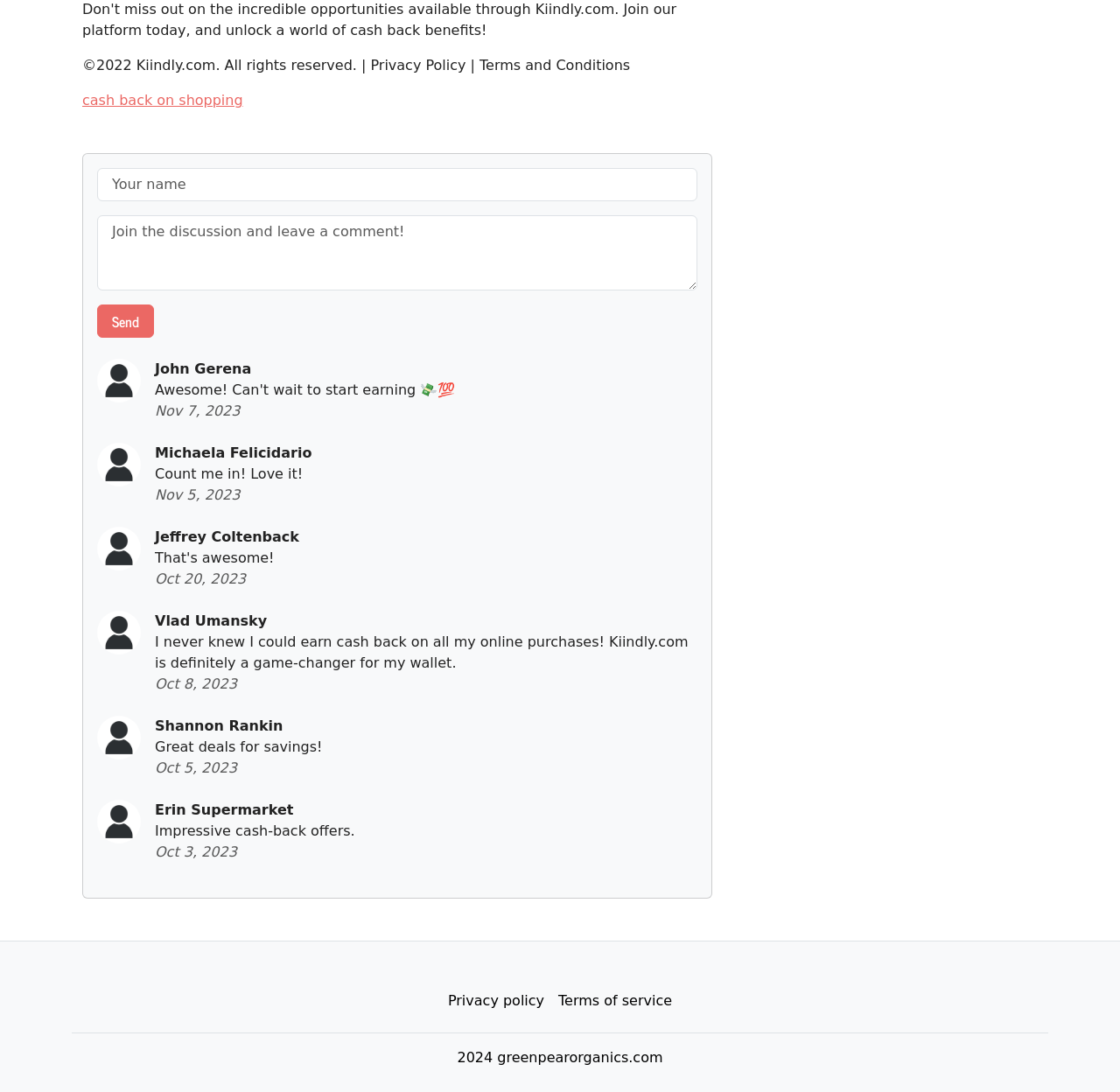What is the name of the user who commented 'I never knew I could earn cash back on all my online purchases! Kiindly.com is definitely a game-changer for my wallet.'?
Using the details shown in the screenshot, provide a comprehensive answer to the question.

By matching the comment 'I never knew I could earn cash back on all my online purchases! Kiindly.com is definitely a game-changer for my wallet.' with the corresponding user name, we can determine that the user who commented this is 'Vlad Umansky'.